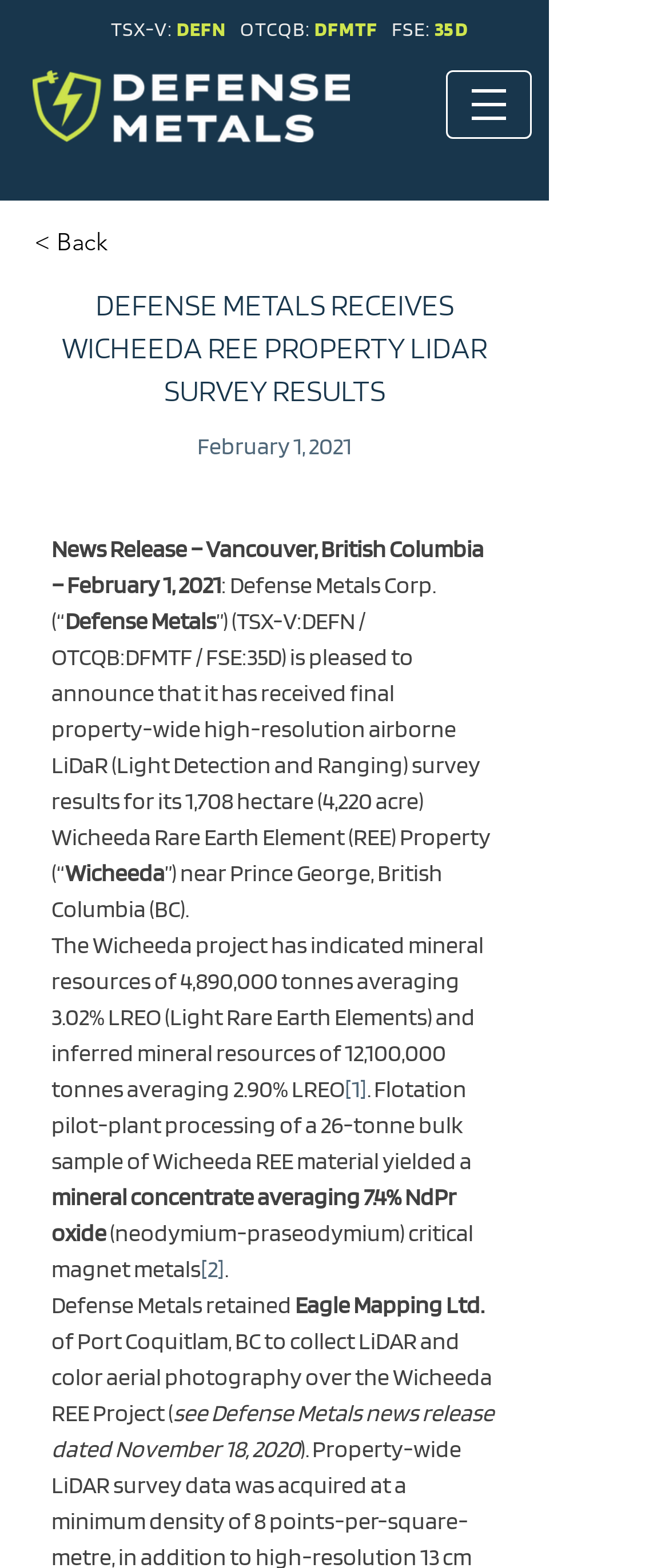Locate the UI element described by Technologies and provide its bounding box coordinates. Use the format (top-left x, top-left y, bottom-right x, bottom-right y) with all values as floating point numbers between 0 and 1.

None